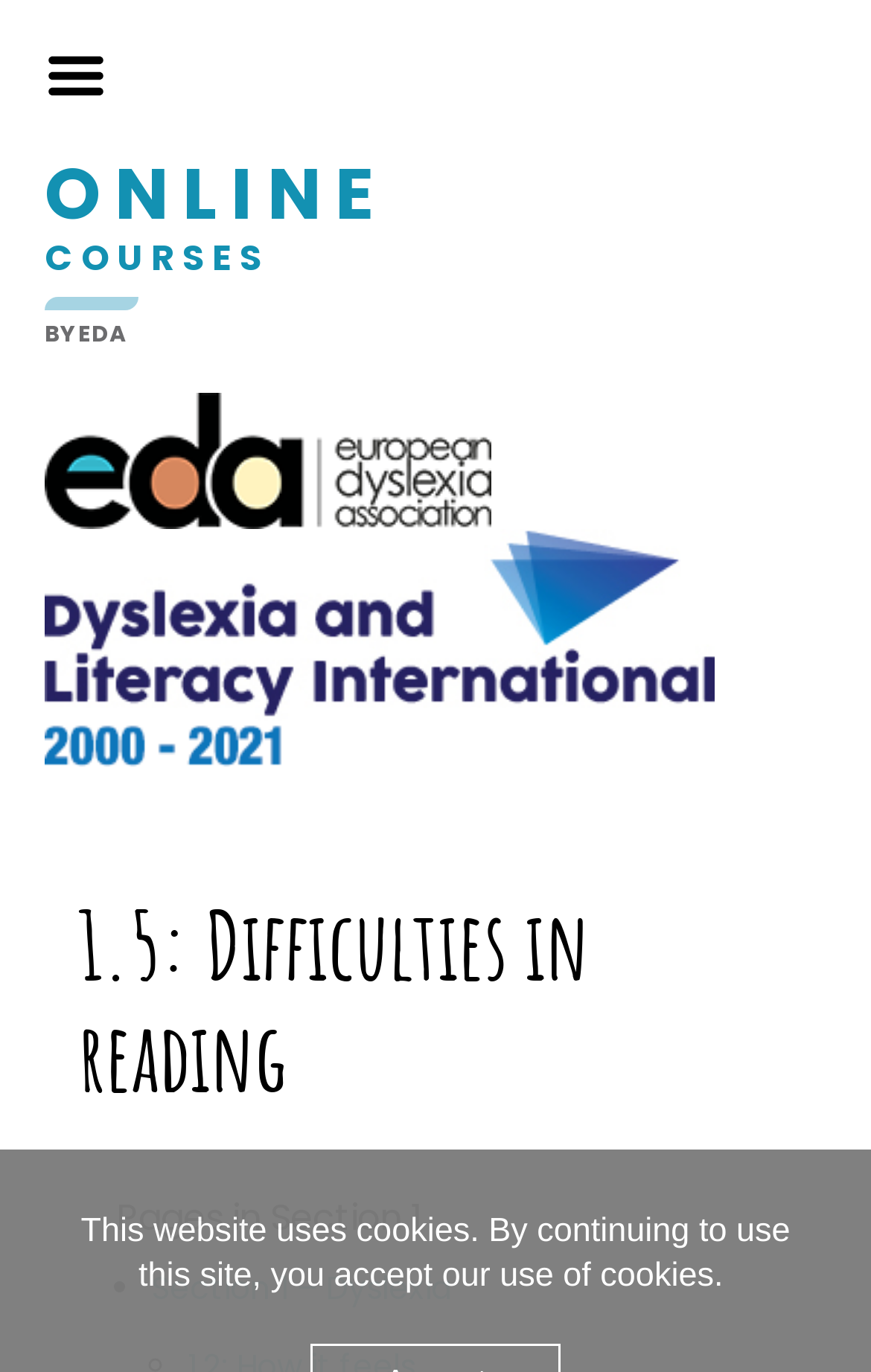Find and provide the bounding box coordinates for the UI element described here: "HOME". The coordinates should be given as four float numbers between 0 and 1: [left, top, right, bottom].

[0.0, 0.0, 0.641, 0.068]